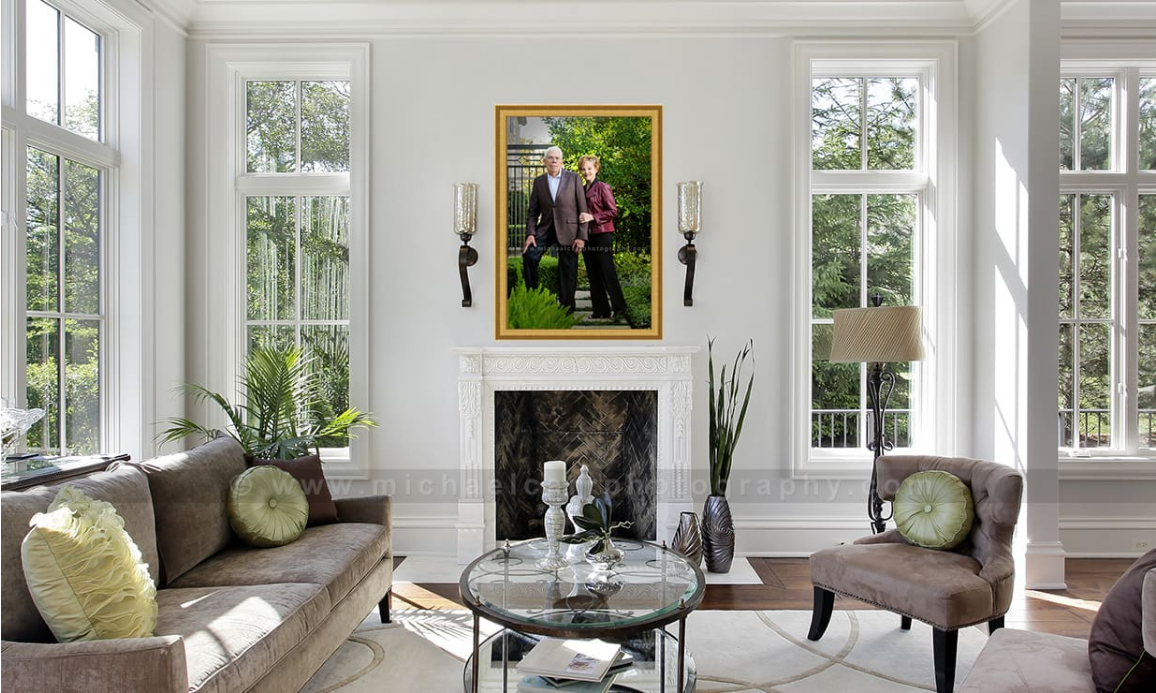What is on the sofa?
Based on the screenshot, respond with a single word or phrase.

A decorative green pillow